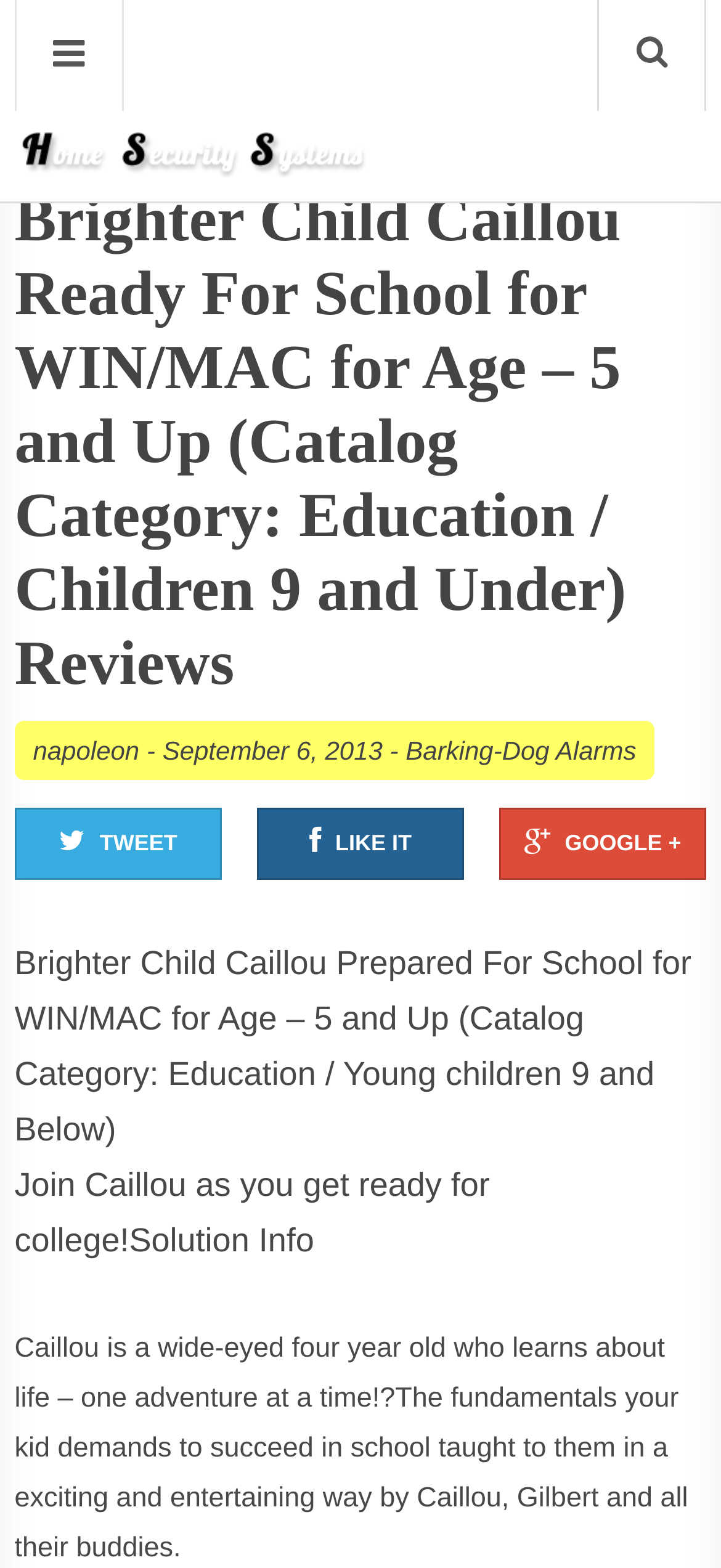Provide a one-word or short-phrase answer to the question:
What is the format of the educational software?

WIN/MAC